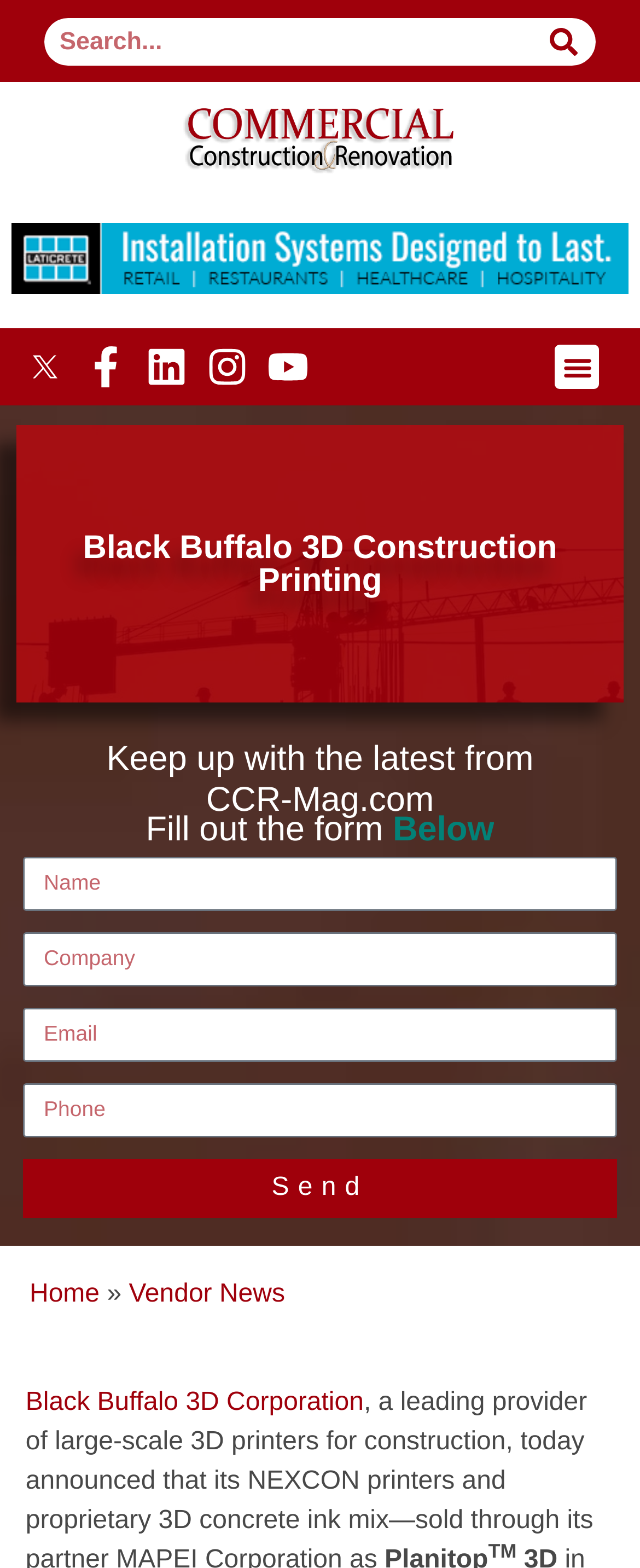Using the element description: "Instagram", determine the bounding box coordinates. The coordinates should be in the format [left, top, right, bottom], with values between 0 and 1.

[0.323, 0.221, 0.387, 0.247]